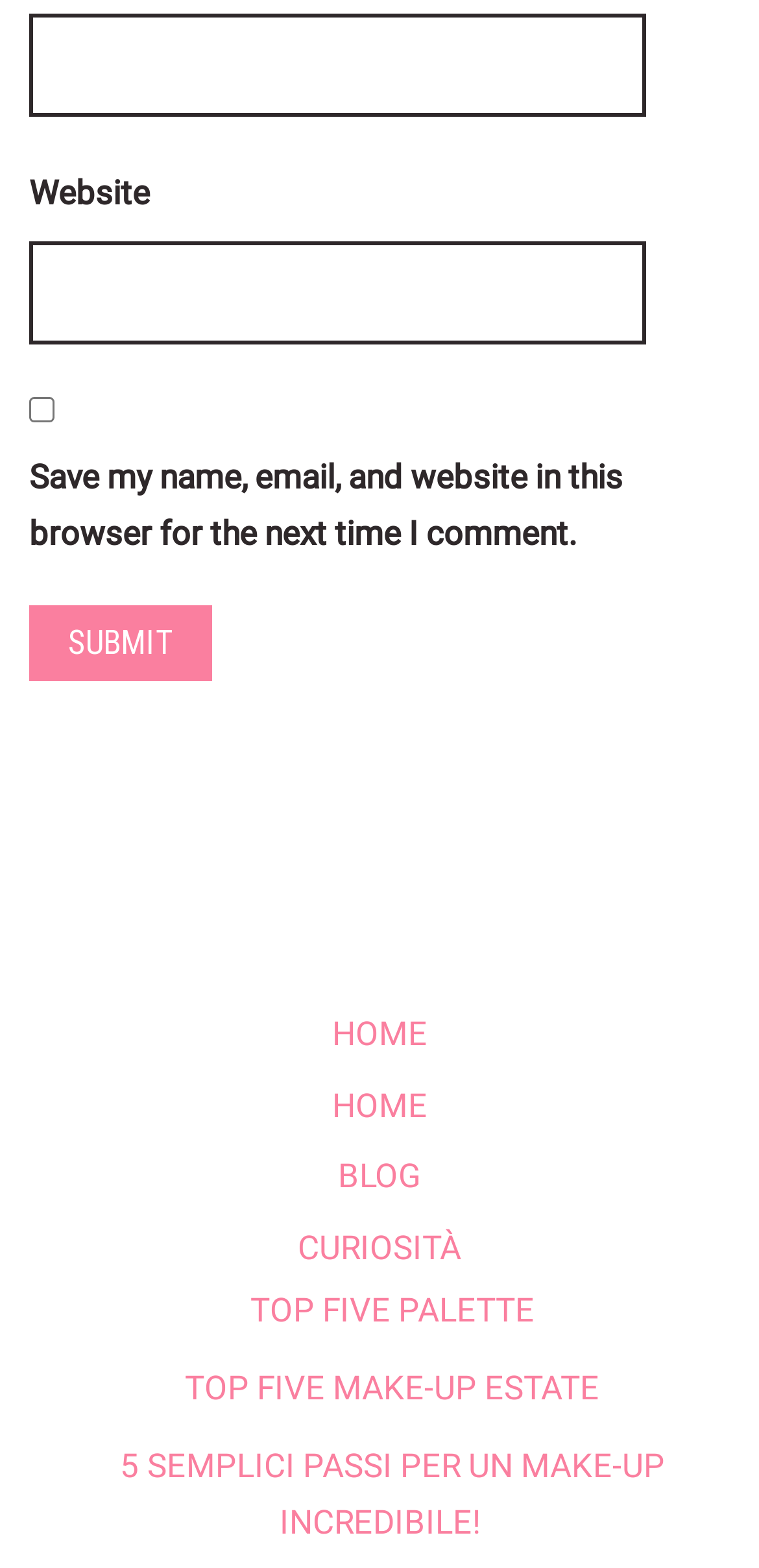Refer to the image and provide a thorough answer to this question:
Is the checkbox checked by default?

The checkbox has a property 'checked: false' which indicates that it is not checked by default.